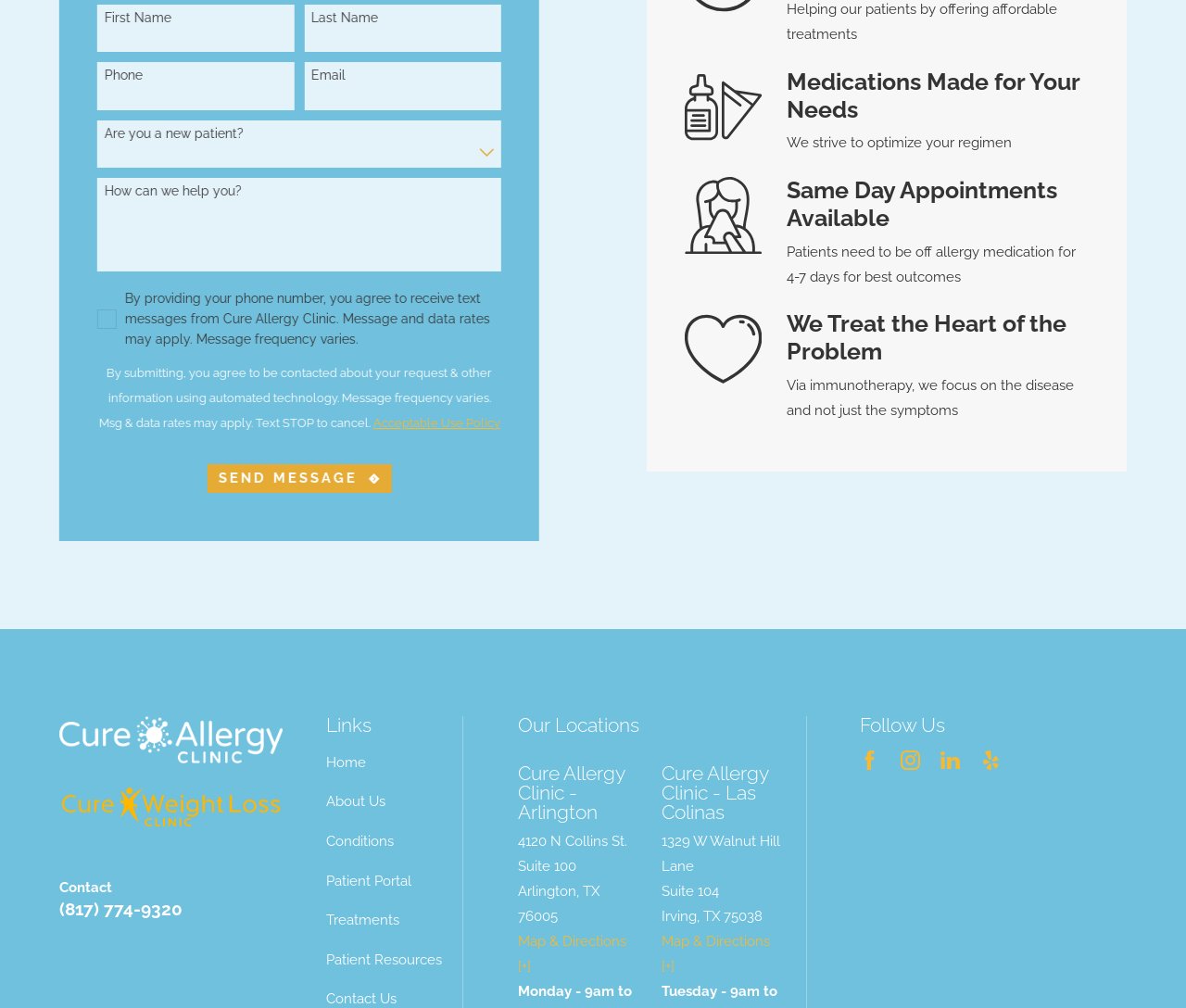Please provide a one-word or phrase answer to the question: 
How many locations does Cure Allergy Clinic have?

2